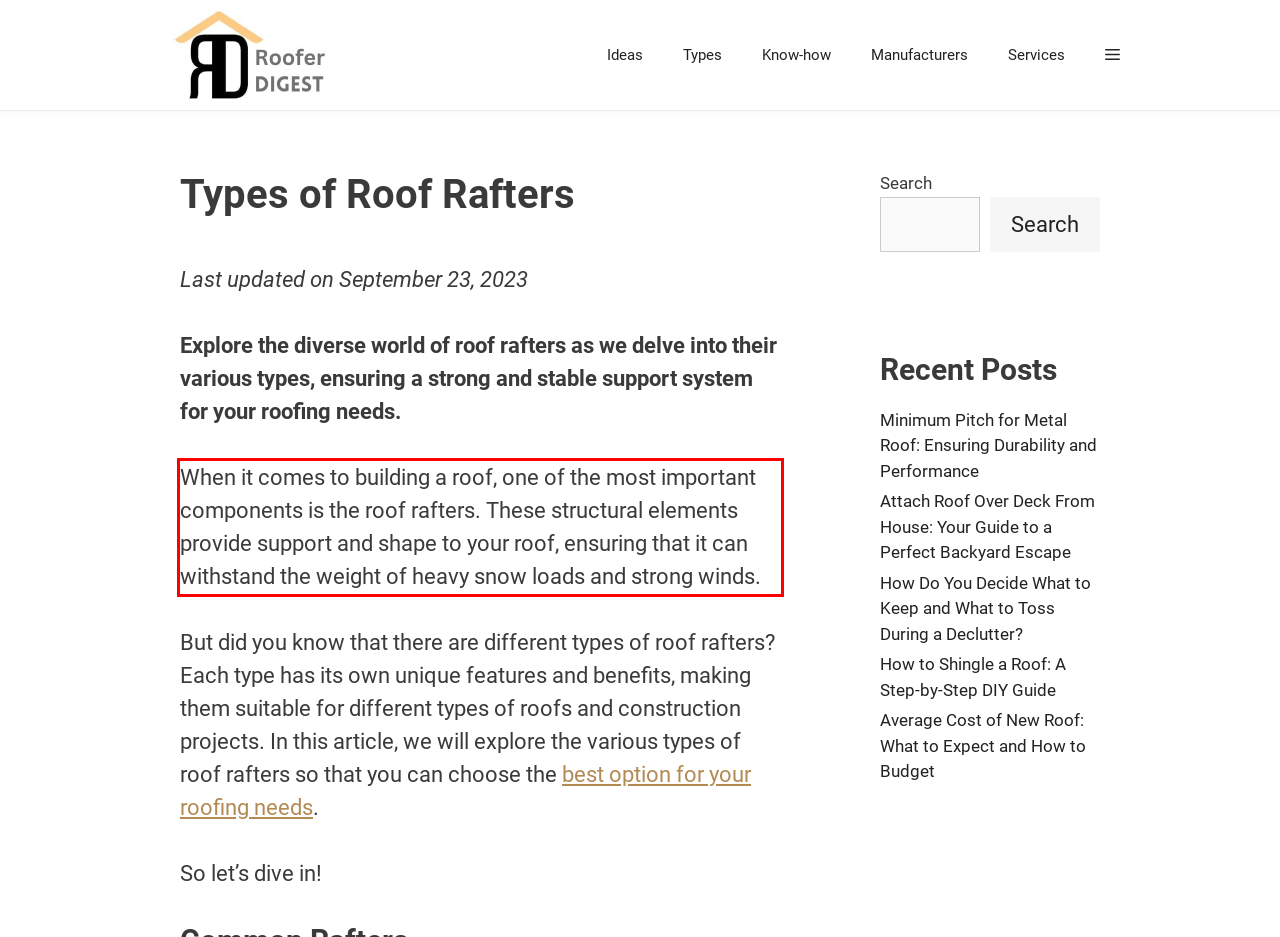There is a screenshot of a webpage with a red bounding box around a UI element. Please use OCR to extract the text within the red bounding box.

When it comes to building a roof, one of the most important components is the roof rafters. These structural elements provide support and shape to your roof, ensuring that it can withstand the weight of heavy snow loads and strong winds.